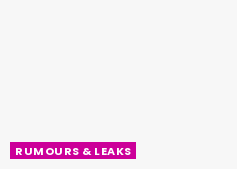Give a concise answer using only one word or phrase for this question:
What is the color of the text on the banner?

Magenta